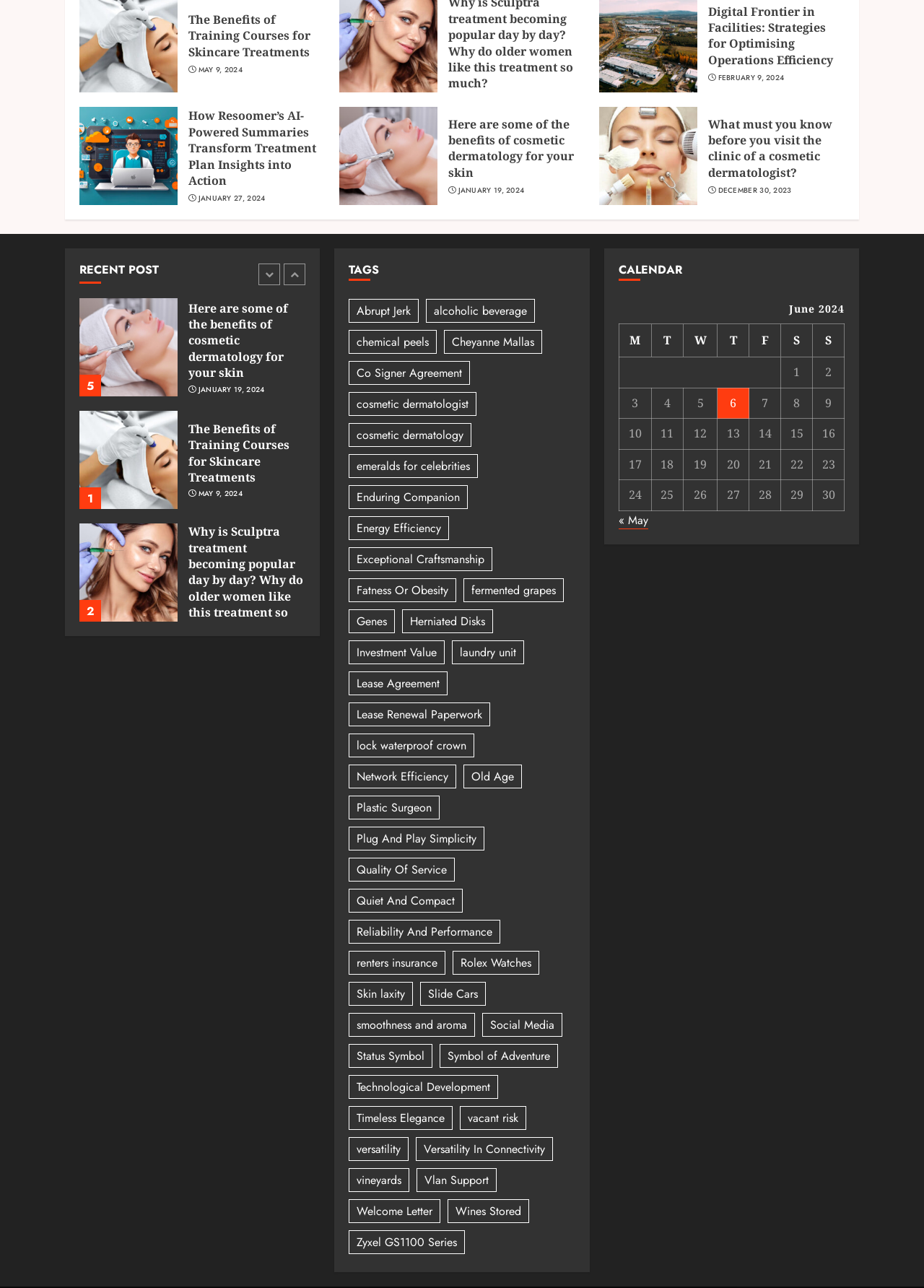Please provide the bounding box coordinate of the region that matches the element description: Entreprises et organisations. Coordinates should be in the format (top-left x, top-left y, bottom-right x, bottom-right y) and all values should be between 0 and 1.

None